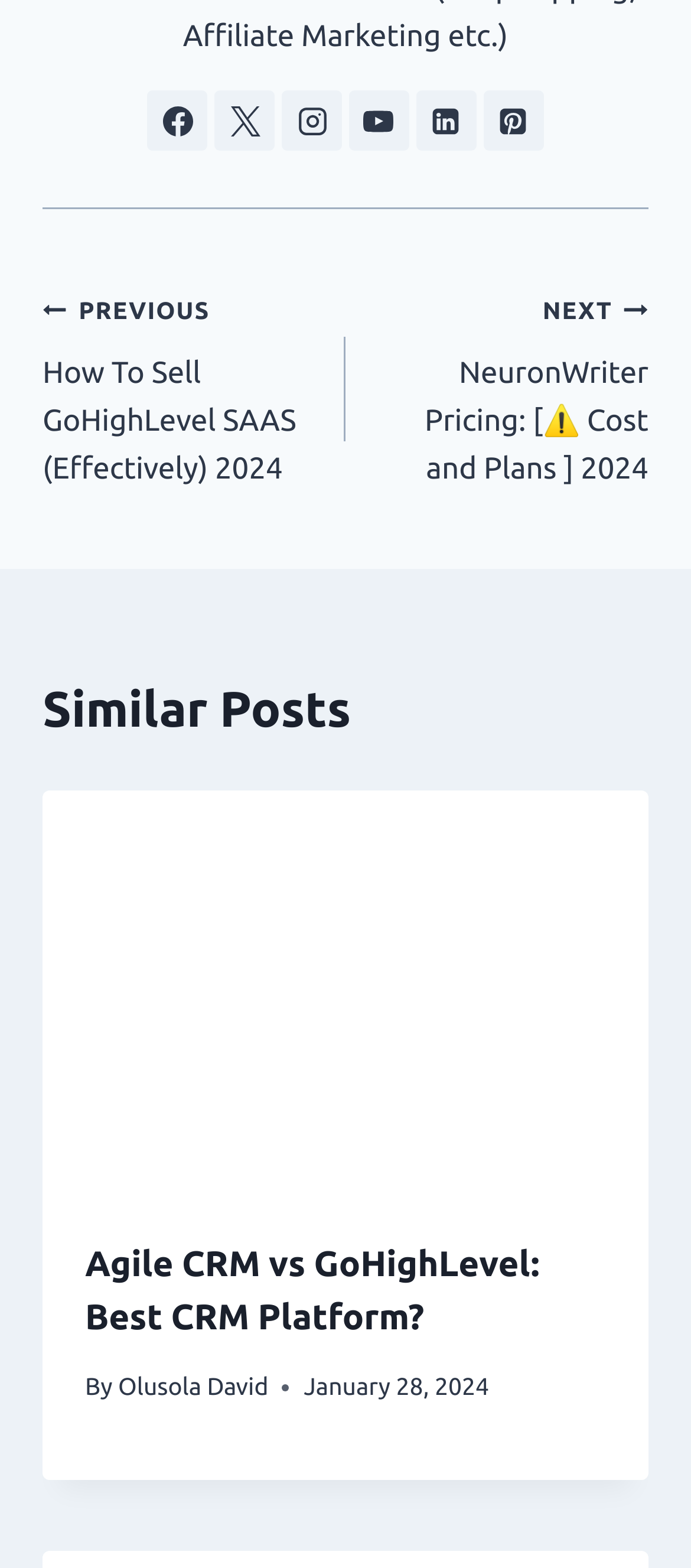Determine the bounding box coordinates for the area that needs to be clicked to fulfill this task: "Read Agile CRM vs GoHighLevel article". The coordinates must be given as four float numbers between 0 and 1, i.e., [left, top, right, bottom].

[0.062, 0.504, 0.938, 0.762]